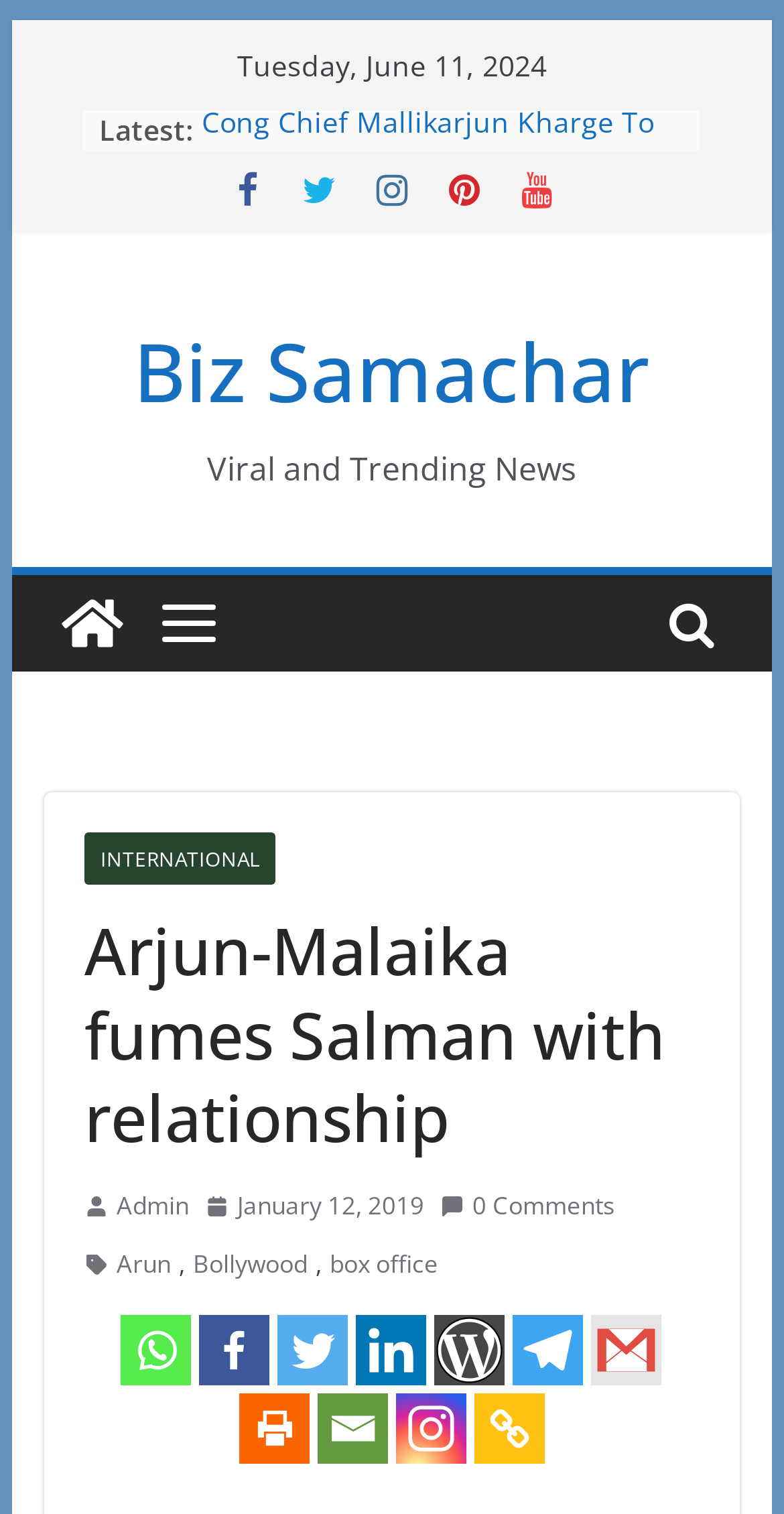Kindly determine the bounding box coordinates for the clickable area to achieve the given instruction: "Share the article on Facebook".

[0.255, 0.868, 0.345, 0.915]